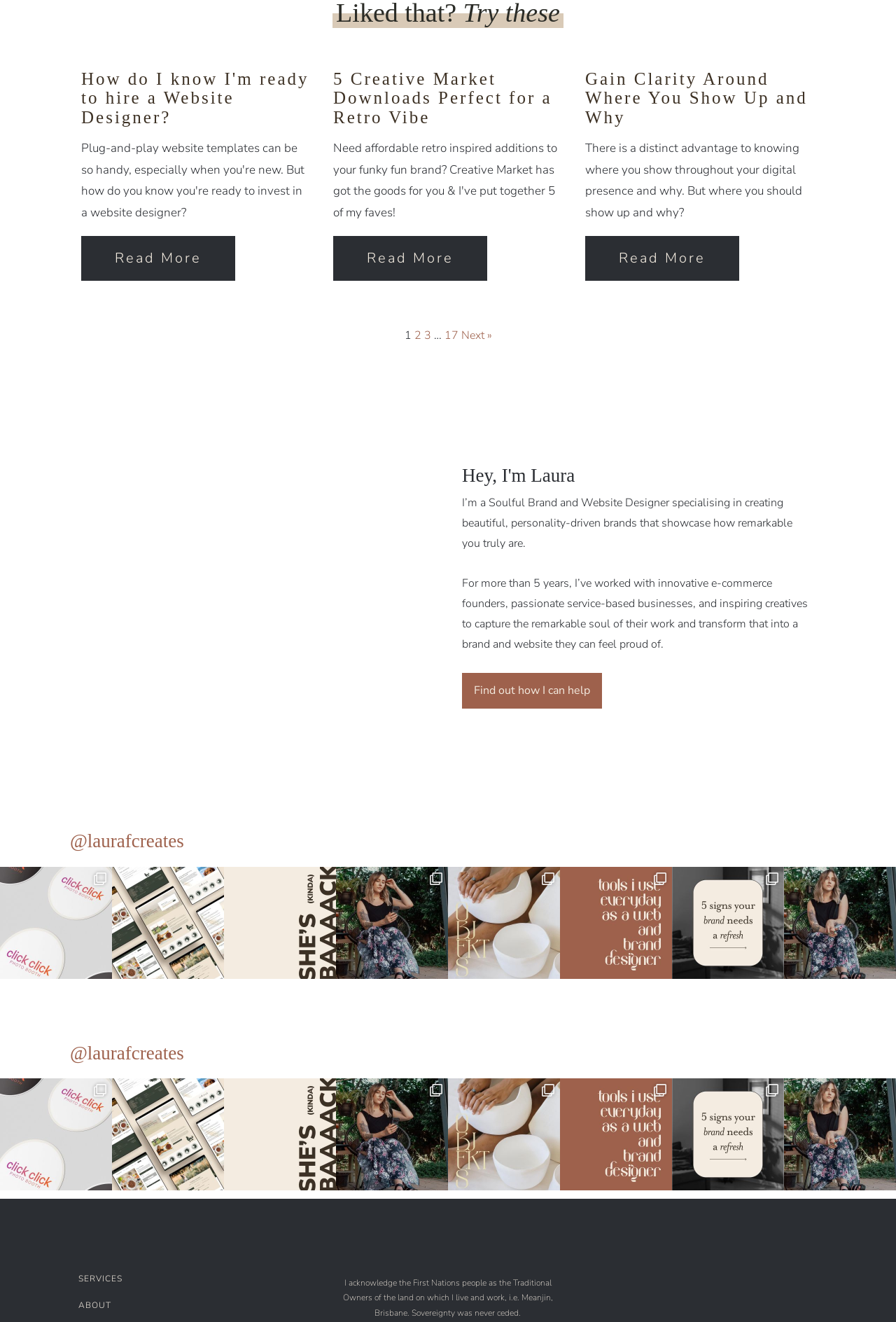Specify the bounding box coordinates of the area to click in order to follow the given instruction: "Read more about '5 Creative Market Downloads Perfect for a Retro Vibe'."

[0.372, 0.052, 0.628, 0.096]